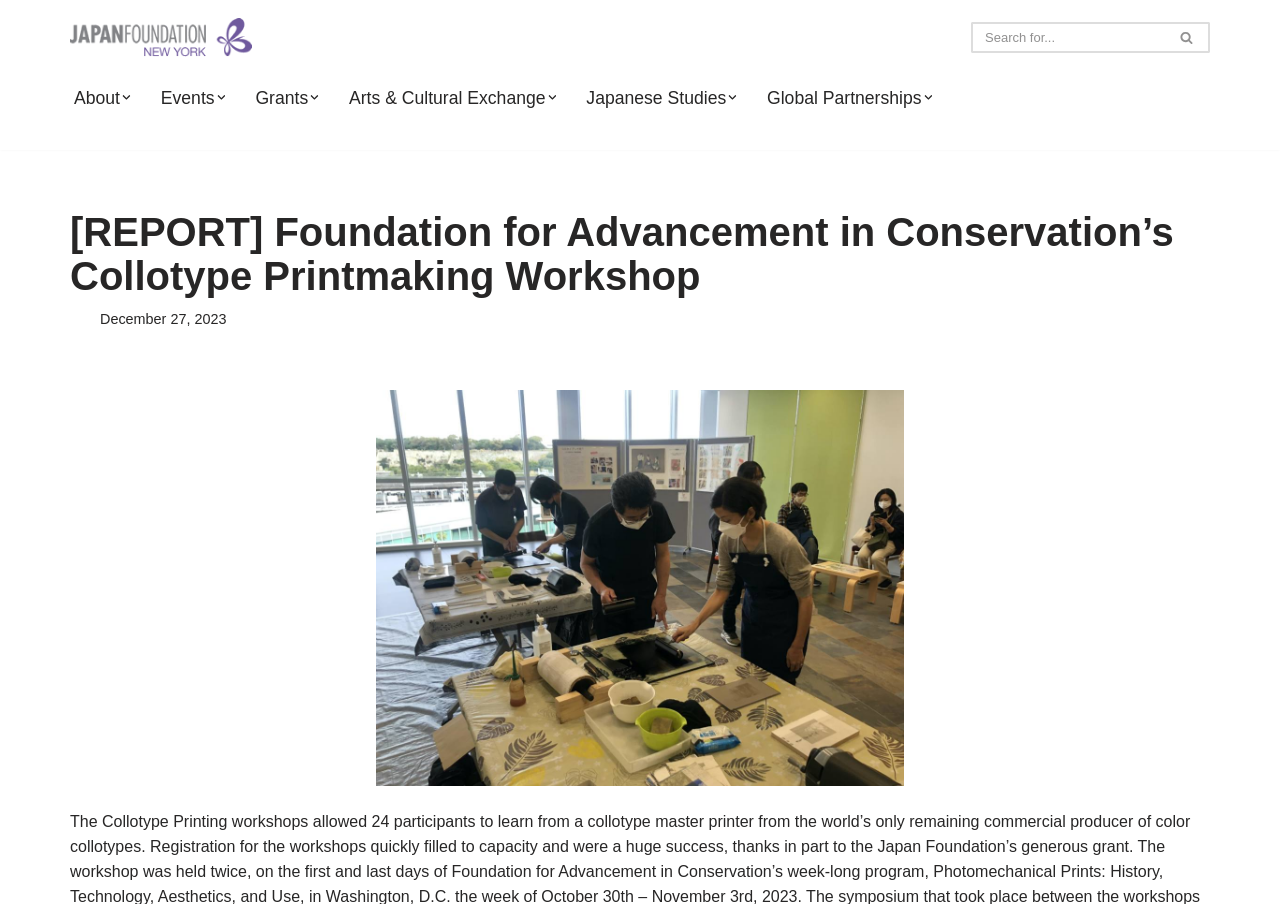Please determine the bounding box of the UI element that matches this description: Skip to content. The coordinates should be given as (top-left x, top-left y, bottom-right x, bottom-right y), with all values between 0 and 1.

[0.0, 0.035, 0.023, 0.058]